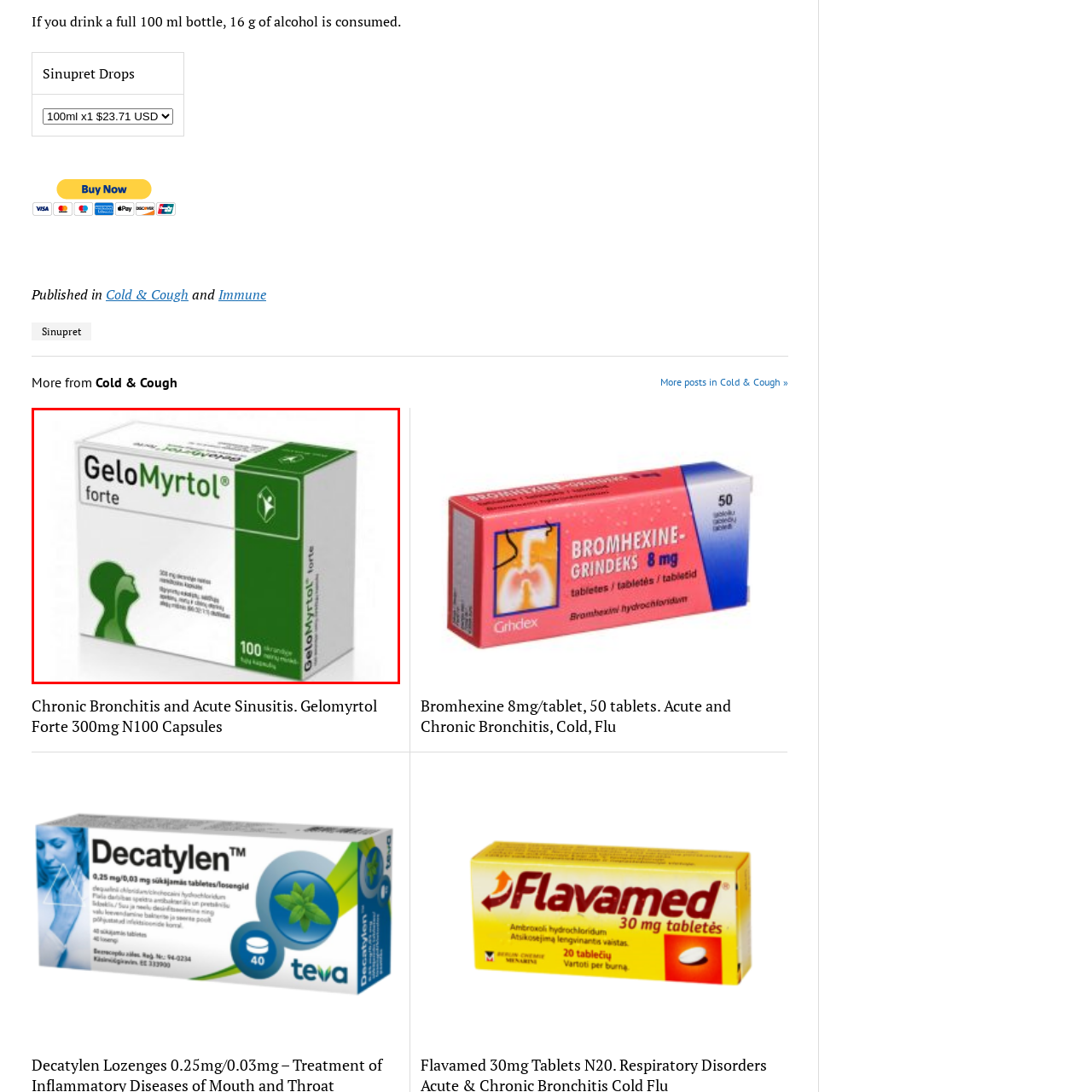What is the purpose of the stylized image on the packaging?  
Observe the image highlighted by the red bounding box and supply a detailed response derived from the visual information in the image.

The caption explains that the stylized image of a person's profile on the packaging symbolizes respiratory relief, implying that the product is designed to provide relief for respiratory issues.